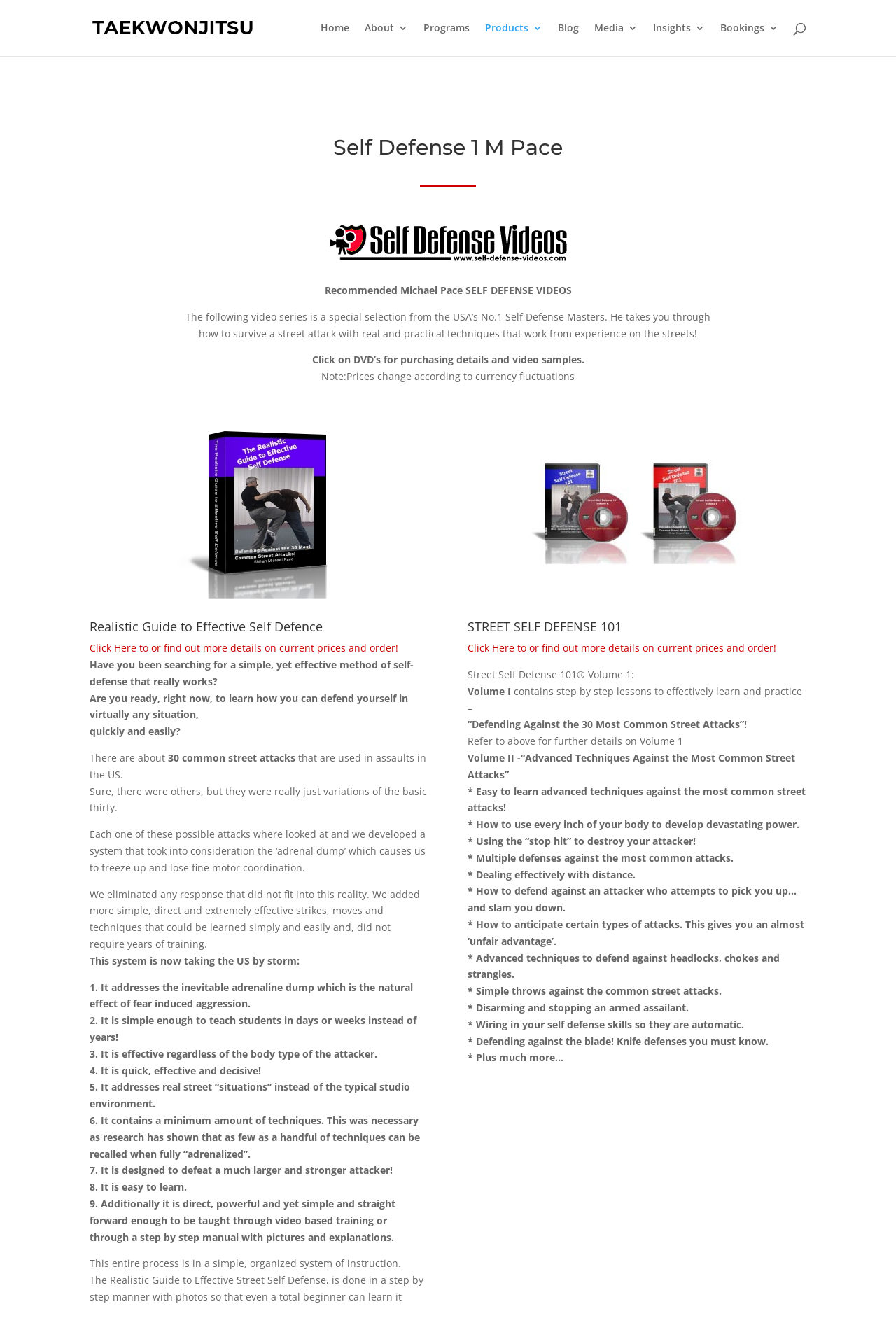Identify the bounding box coordinates of the region I need to click to complete this instruction: "Click on 'Bookings 3'".

[0.804, 0.017, 0.869, 0.042]